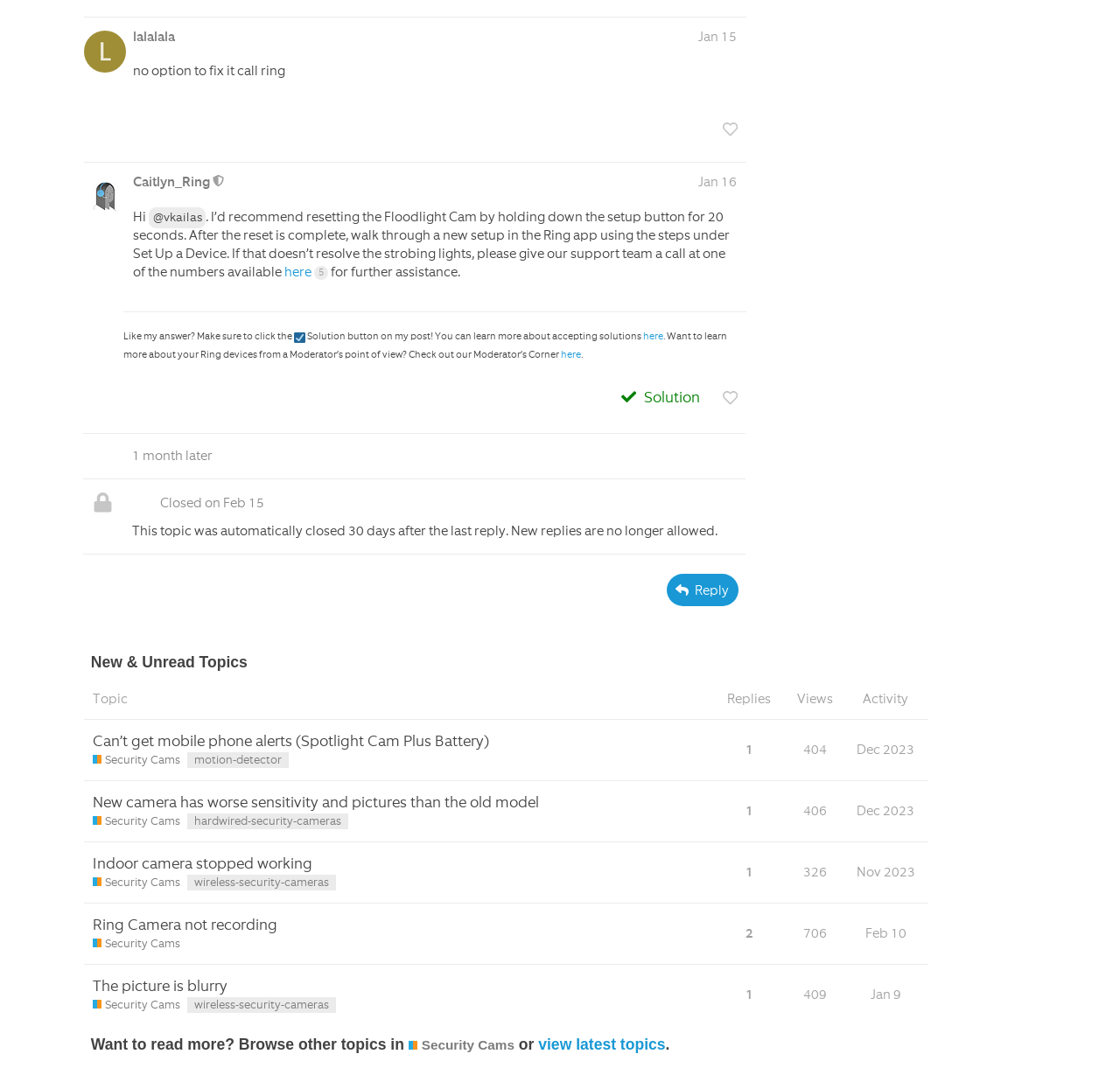Based on the element description: "Share on Twitter", identify the bounding box coordinates for this UI element. The coordinates must be four float numbers between 0 and 1, listed as [left, top, right, bottom].

None